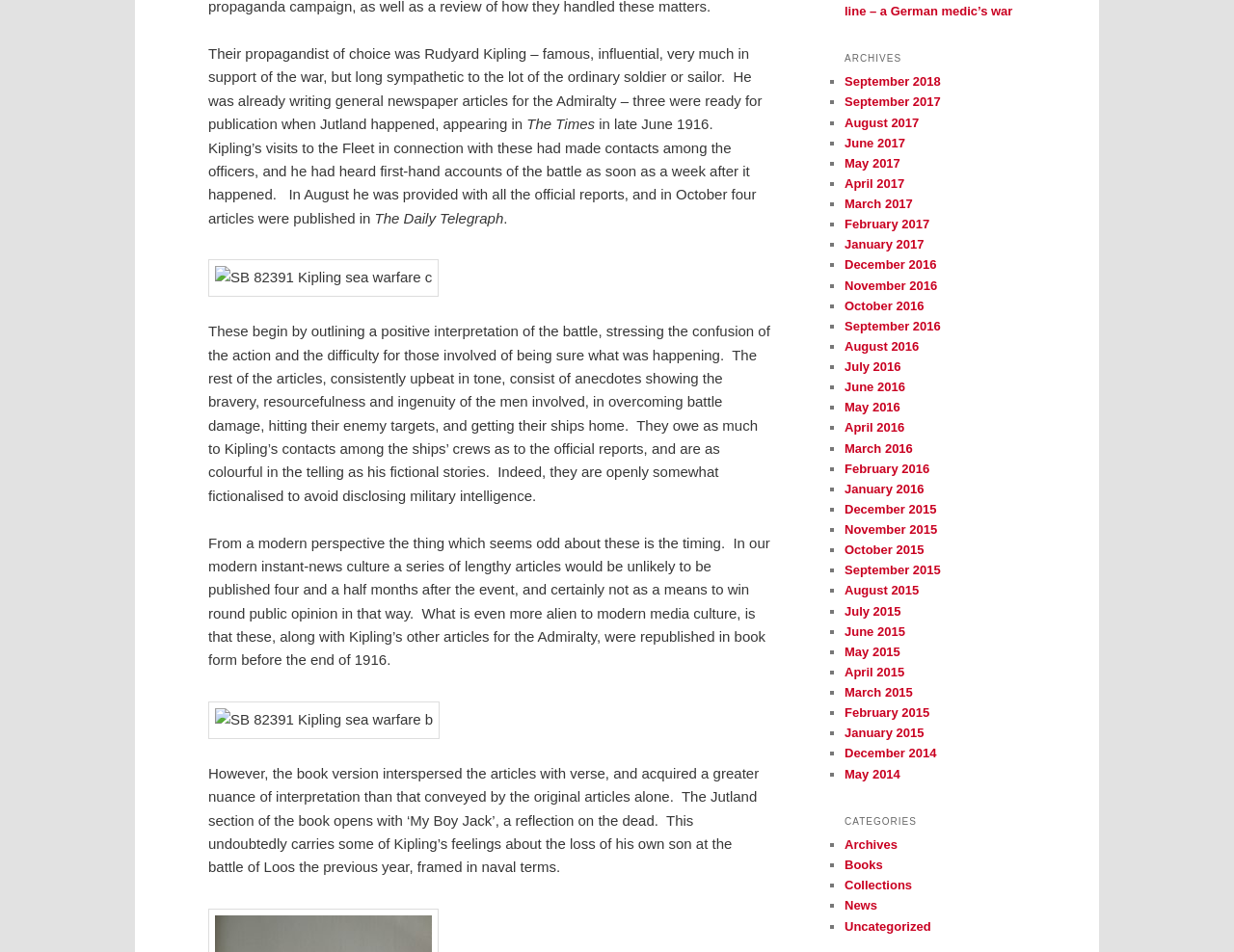Find the bounding box coordinates of the clickable area that will achieve the following instruction: "Read 'ARCHIVES'".

[0.684, 0.049, 0.831, 0.075]